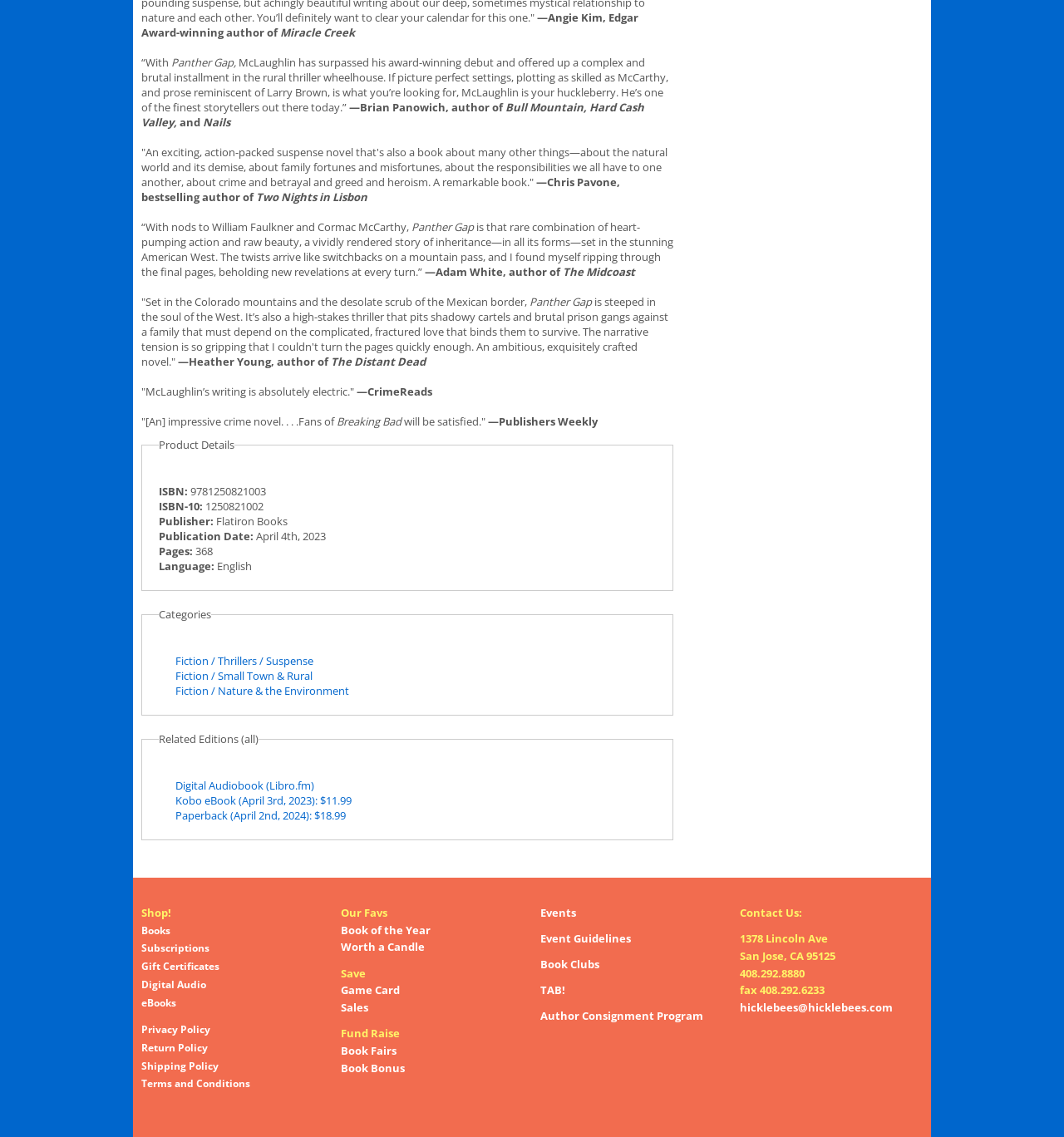Give a one-word or one-phrase response to the question:
What is the publication date of the book?

April 4th, 2023